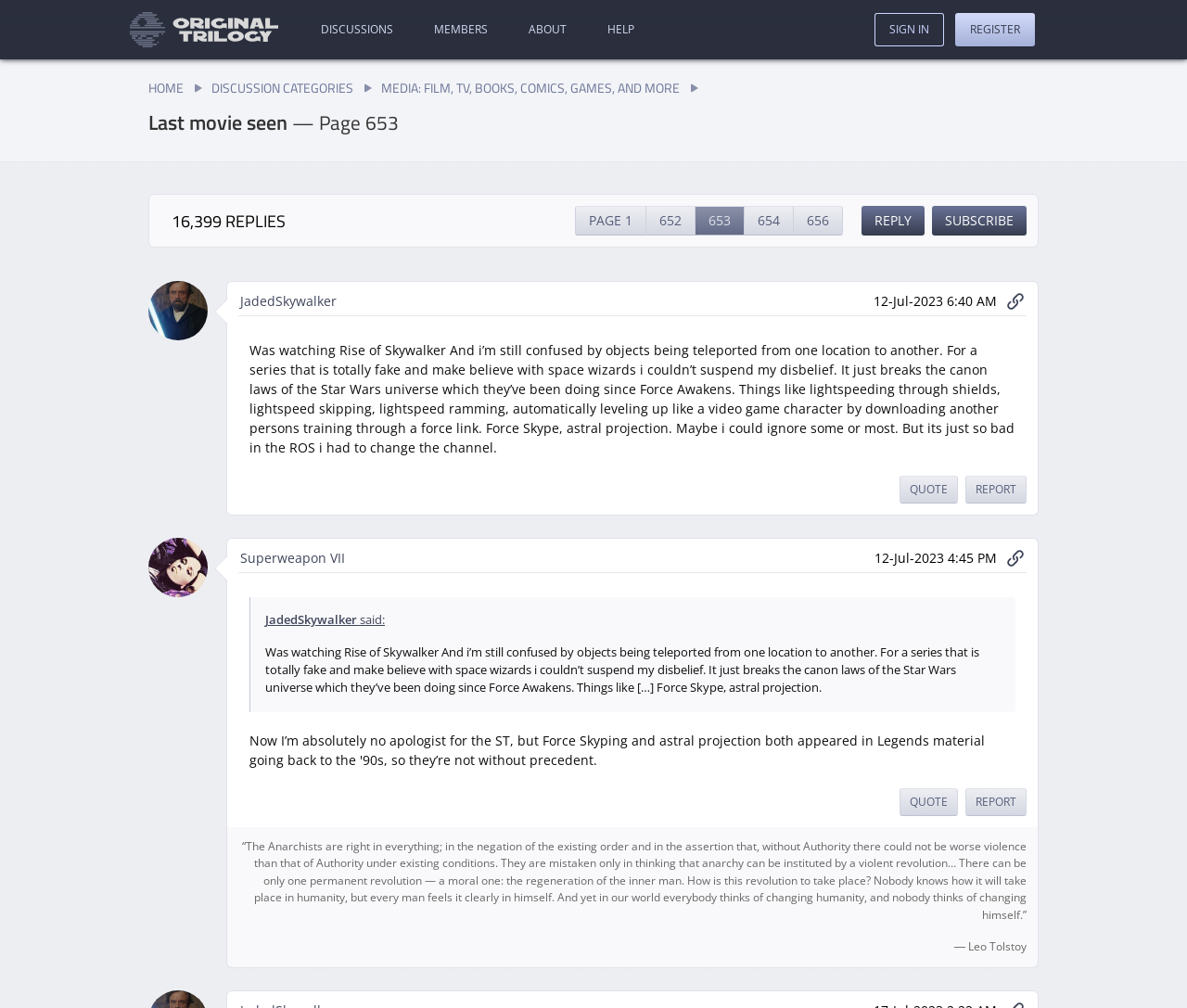Could you highlight the region that needs to be clicked to execute the instruction: "Click on the 'SIGN IN' link"?

[0.737, 0.013, 0.795, 0.046]